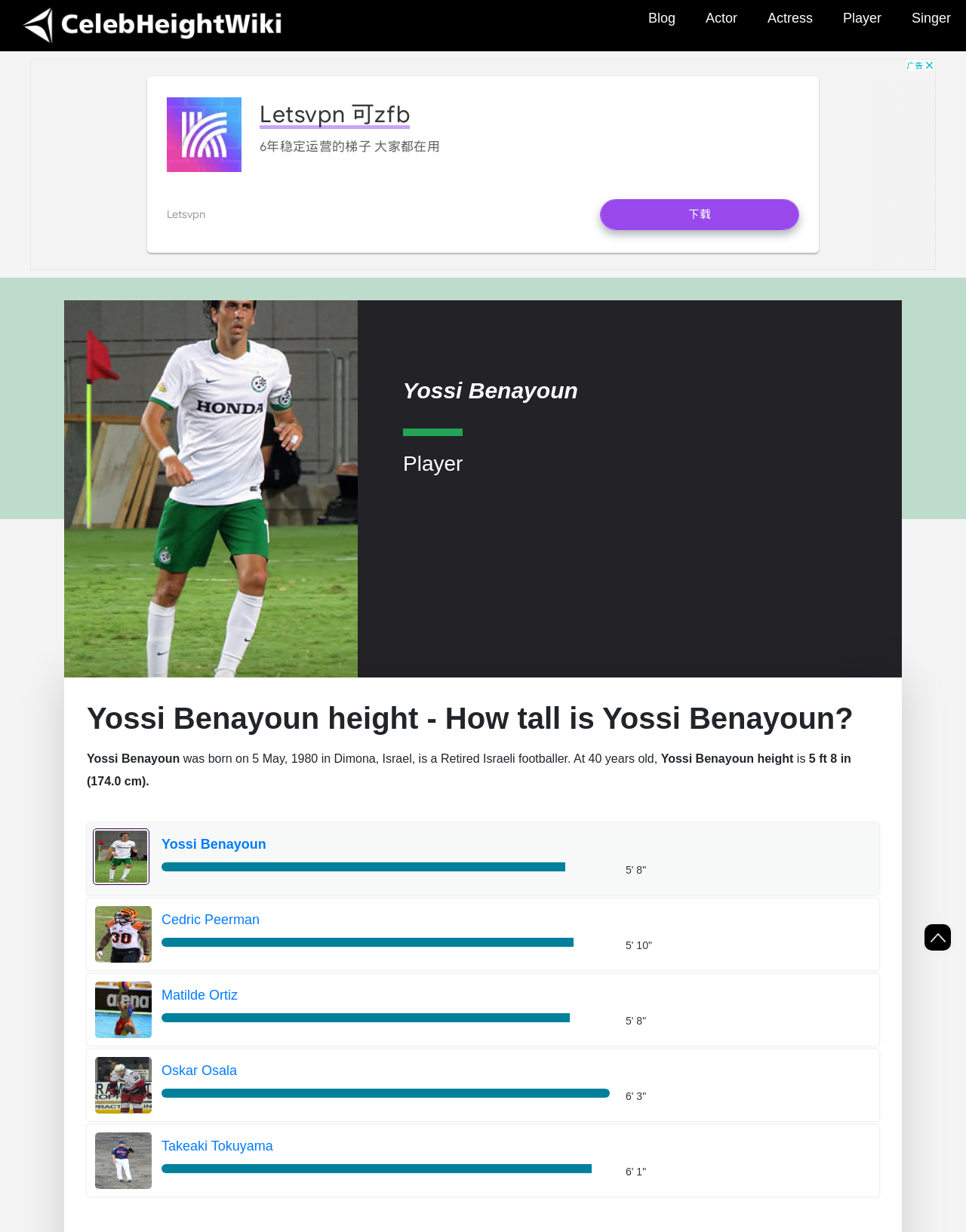Given the description of a UI element: "Yossi Benayoun", identify the bounding box coordinates of the matching element in the webpage screenshot.

[0.167, 0.679, 0.631, 0.692]